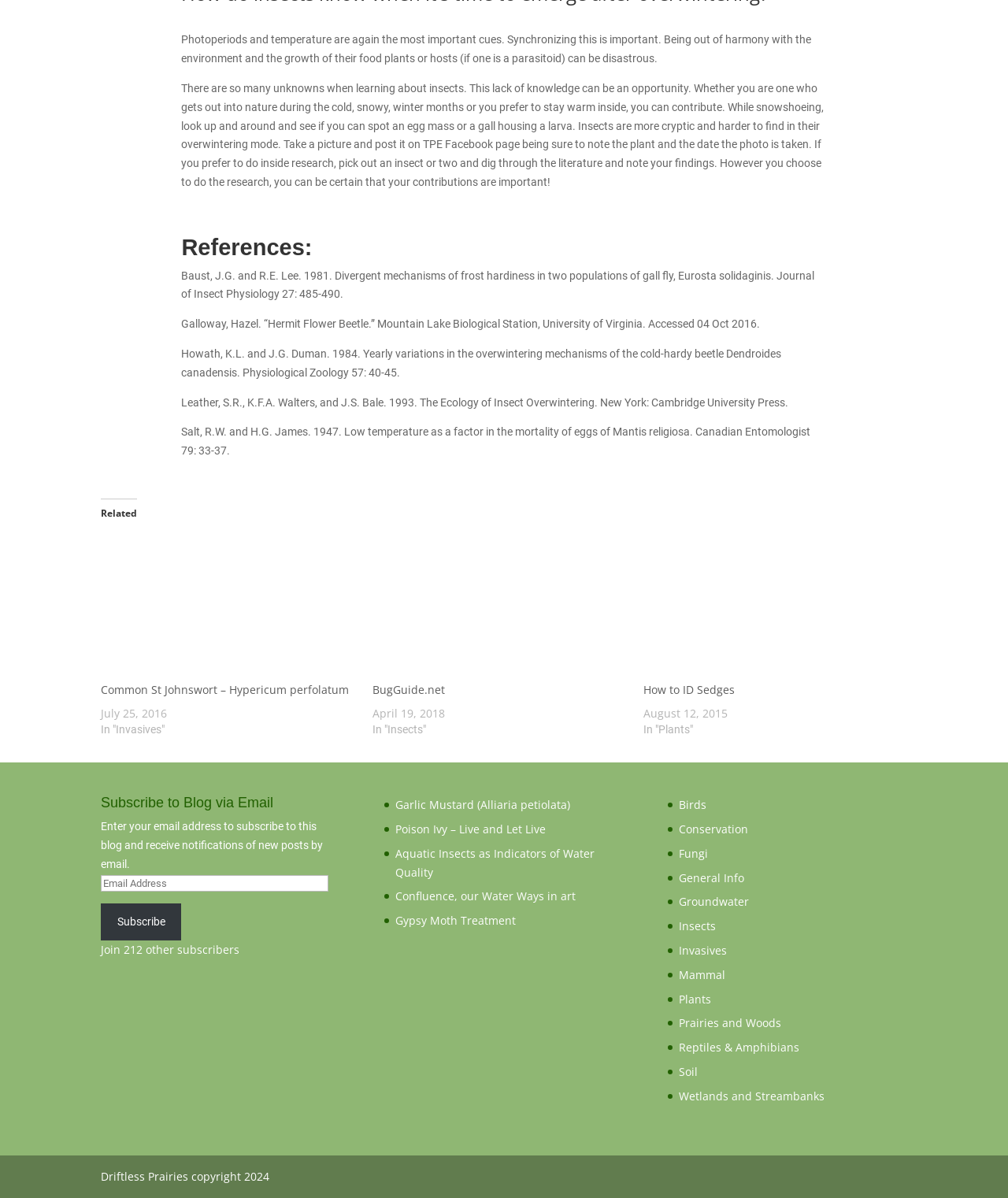Determine the coordinates of the bounding box for the clickable area needed to execute this instruction: "Click on the link to learn about Common St Johnswort".

[0.1, 0.447, 0.354, 0.569]